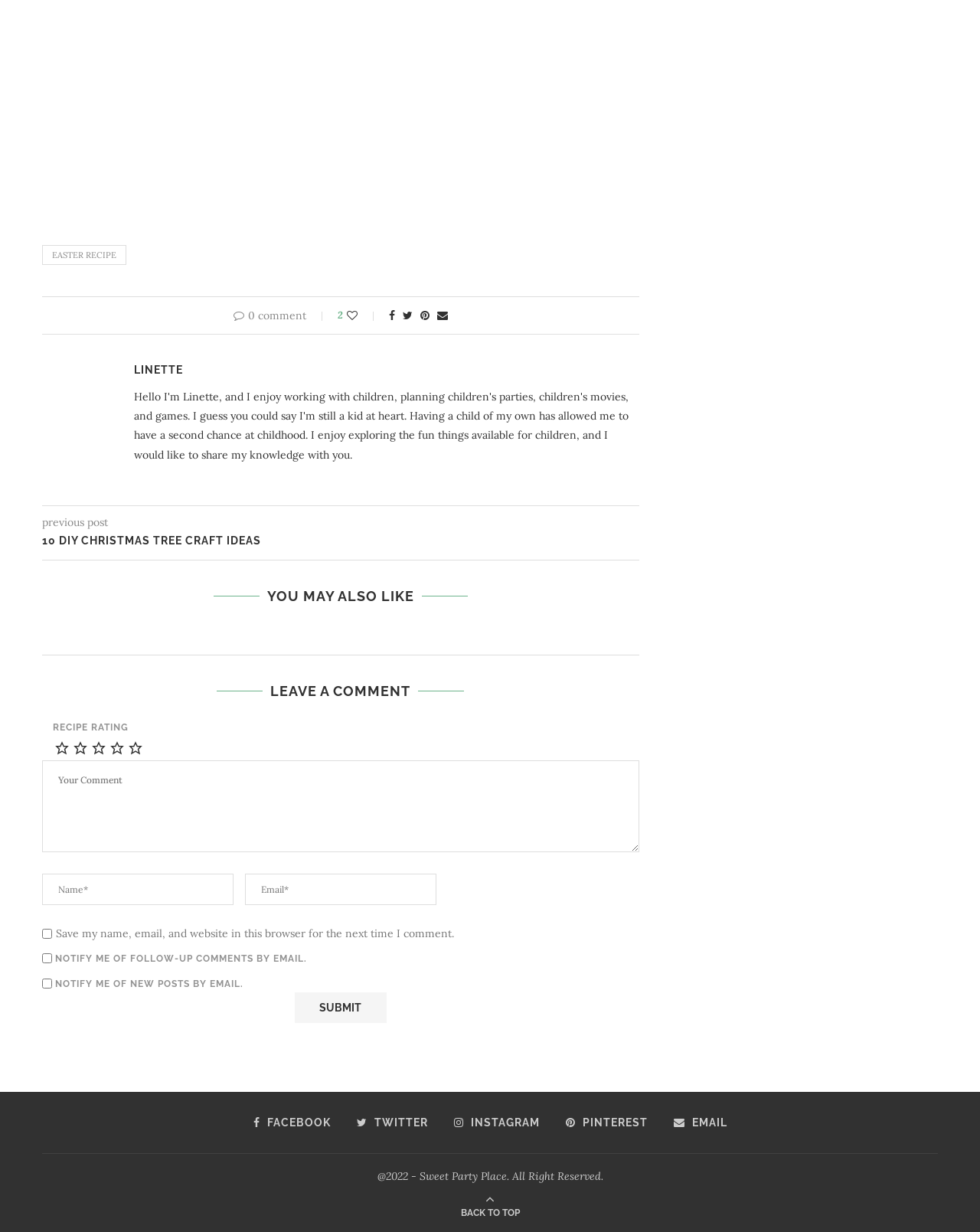Provide the bounding box coordinates in the format (top-left x, top-left y, bottom-right x, bottom-right y). All values are floating point numbers between 0 and 1. Determine the bounding box coordinate of the UI element described as: Easter recipe

[0.043, 0.199, 0.129, 0.215]